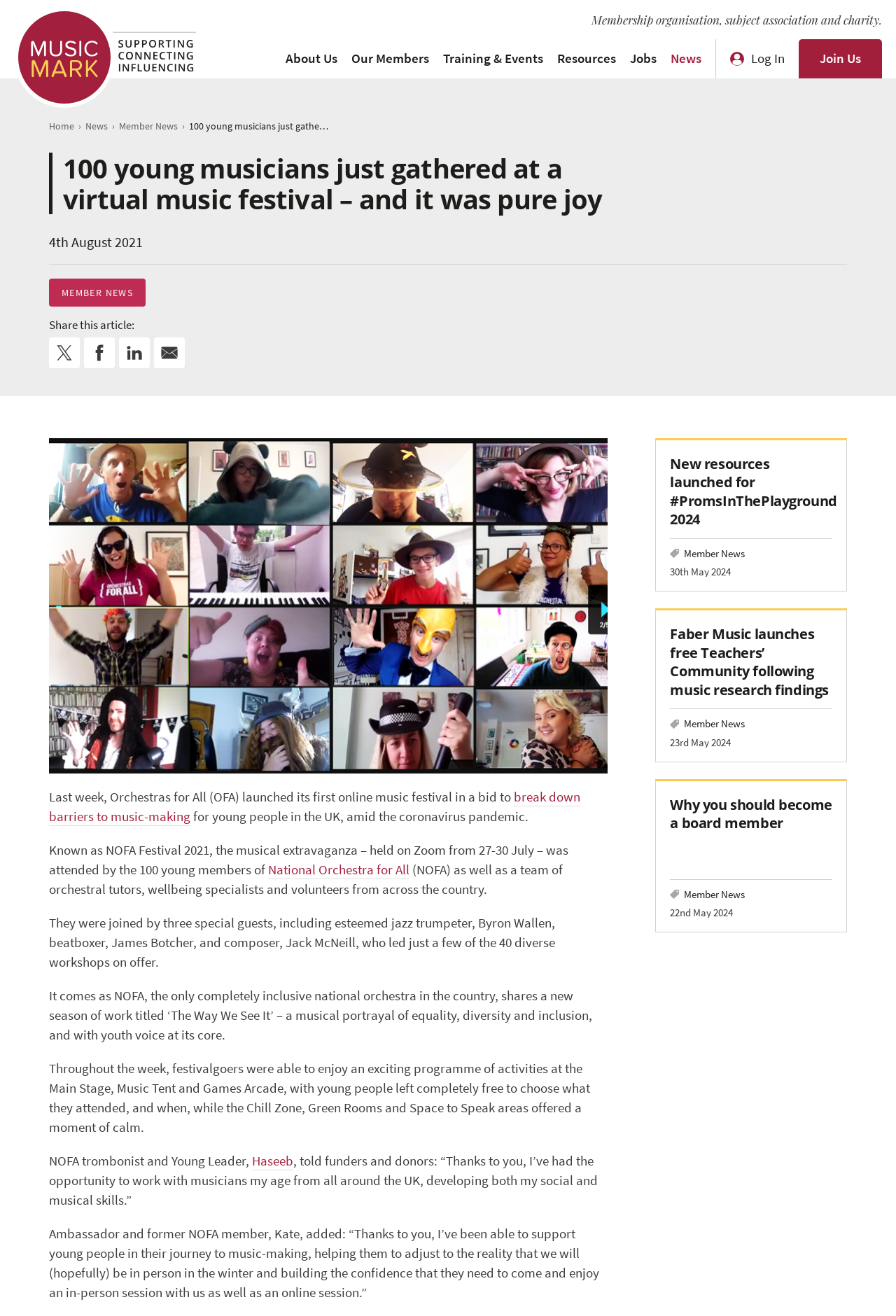Identify the bounding box coordinates of the area that should be clicked in order to complete the given instruction: "View 'Member News'". The bounding box coordinates should be four float numbers between 0 and 1, i.e., [left, top, right, bottom].

[0.748, 0.416, 0.929, 0.425]